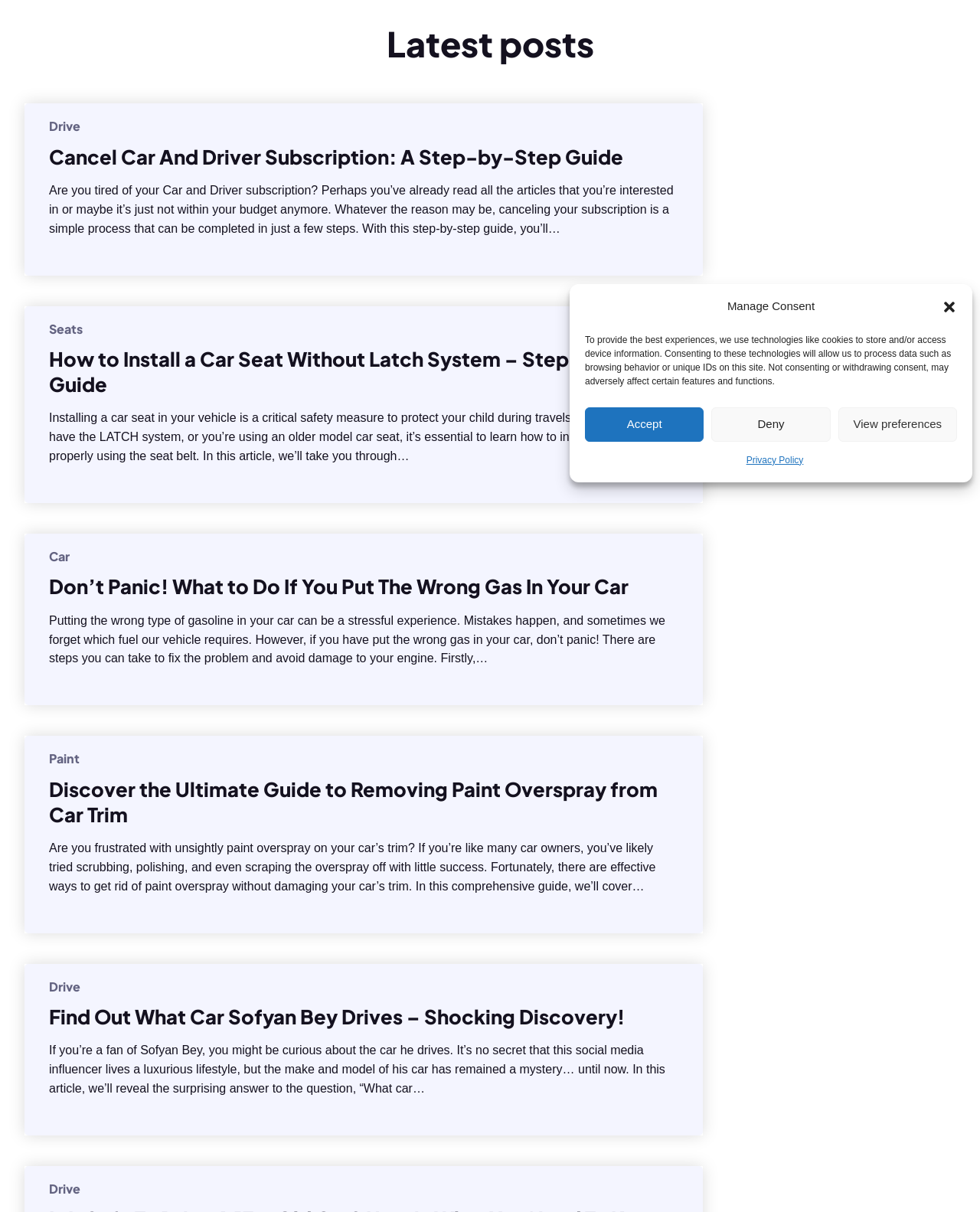Provide the bounding box for the UI element matching this description: "View preferences".

[0.855, 0.336, 0.977, 0.364]